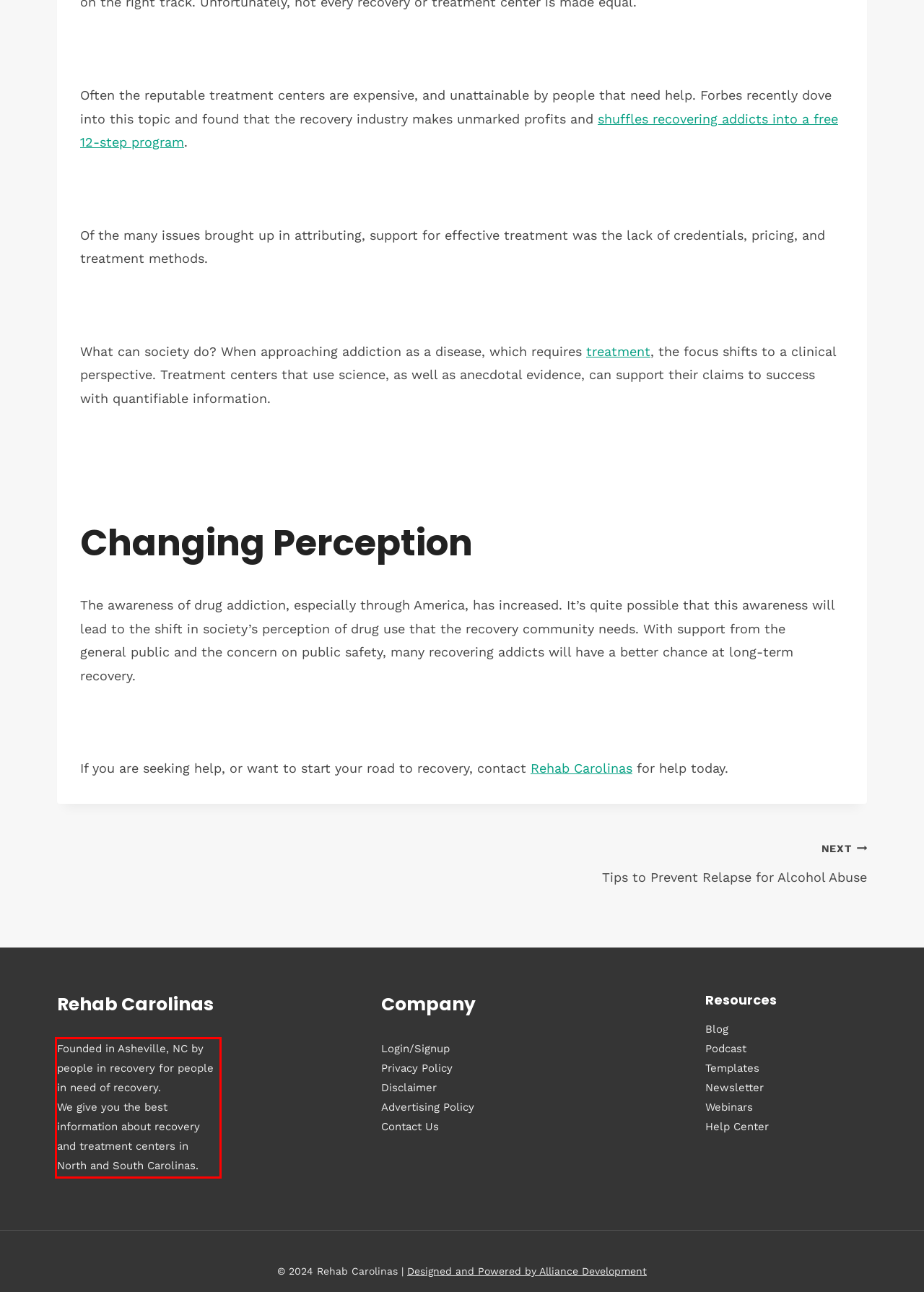From the screenshot of the webpage, locate the red bounding box and extract the text contained within that area.

Founded in Asheville, NC by people in recovery for people in need of recovery. We give you the best information about recovery and treatment centers in North and South Carolinas.